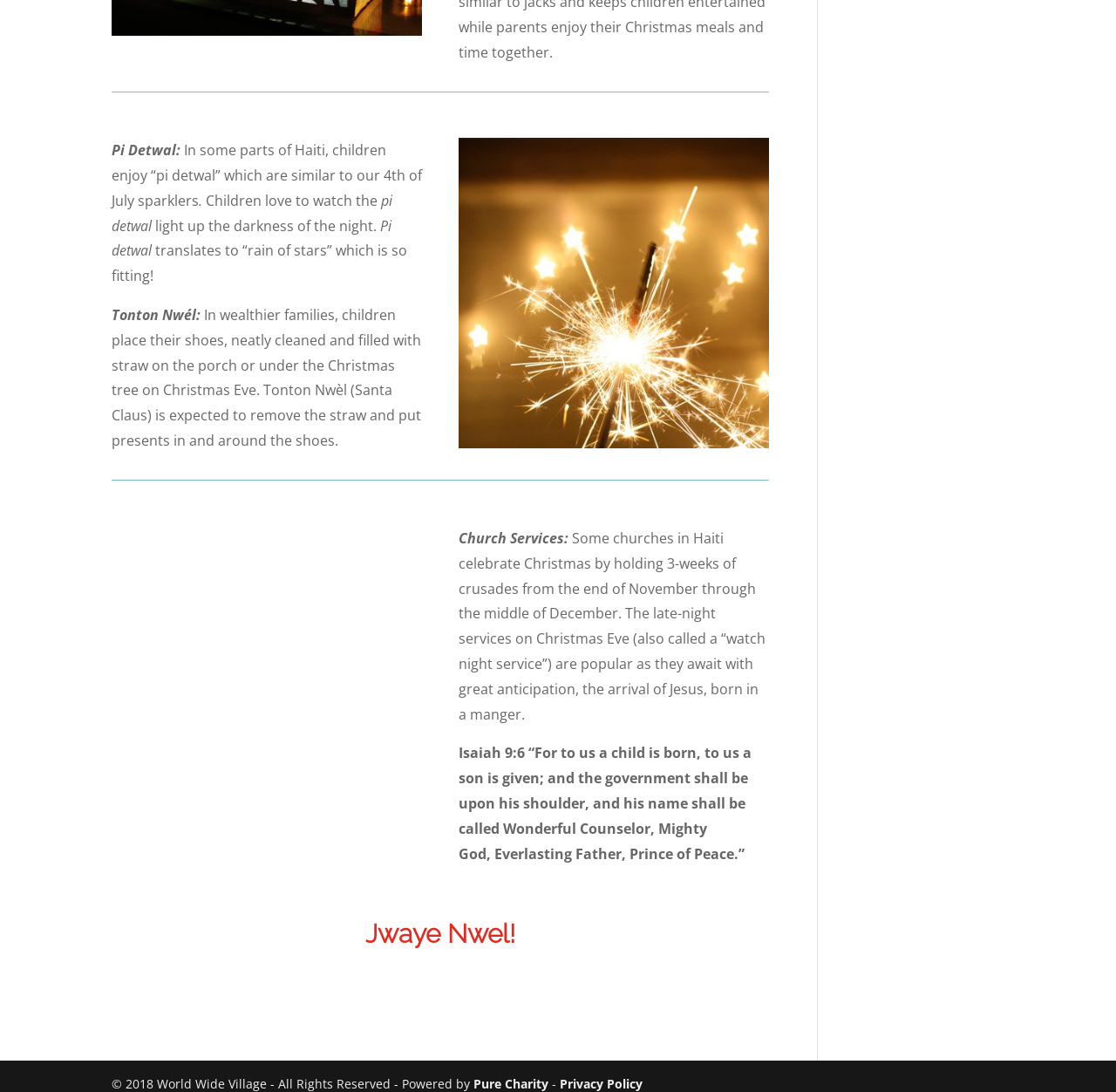Refer to the image and provide an in-depth answer to the question:
What is the name of the organization powering the webpage?

The webpage's footer mentions that it is 'Powered by Pure Charity', indicating that Pure Charity is the organization behind the webpage.